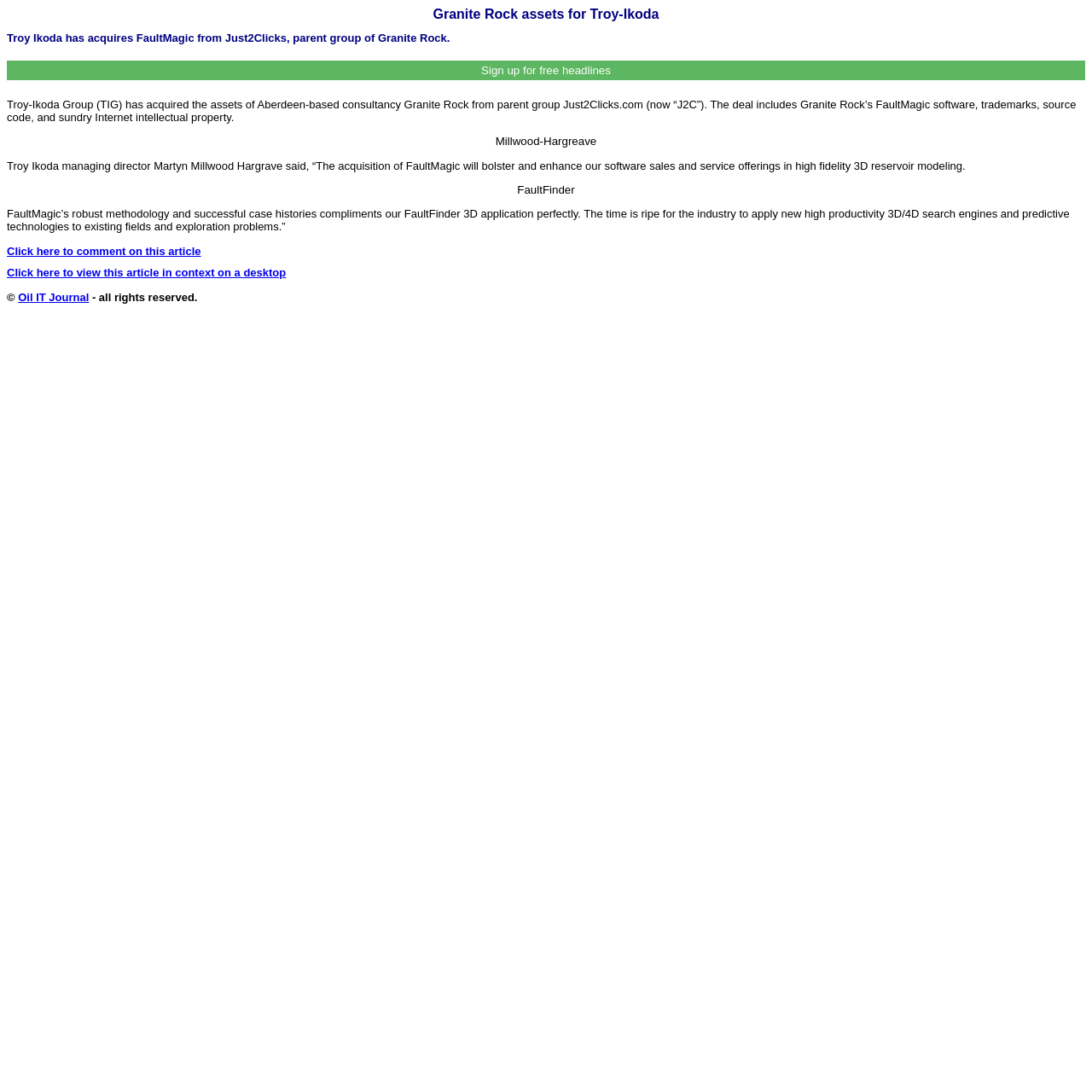Who is the managing director of Troy Ikoda?
Based on the image, provide a one-word or brief-phrase response.

Martyn Millwood Hargrave